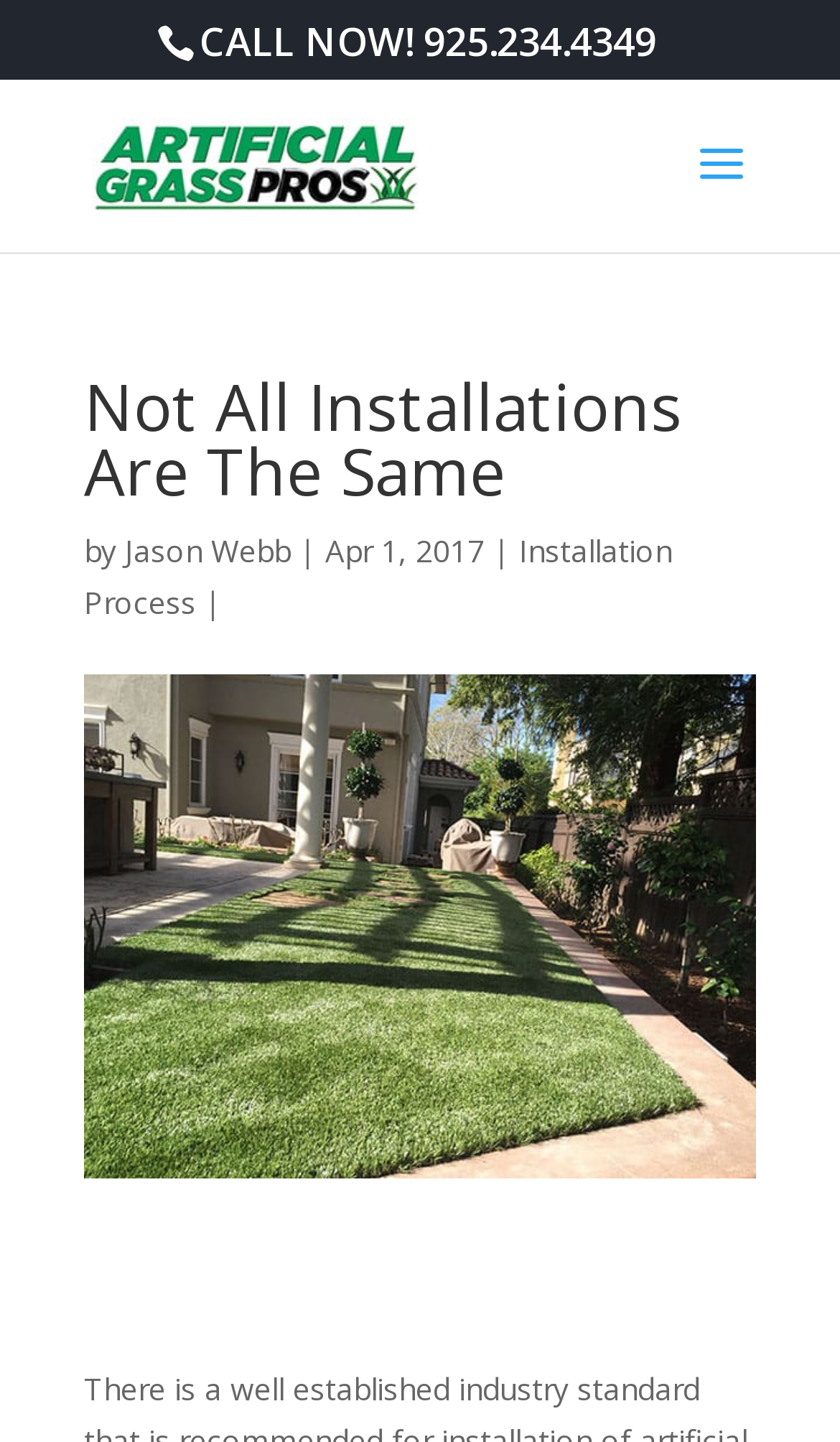Detail the various sections and features present on the webpage.

The webpage appears to be a blog post or article about artificial grass installation. At the top of the page, there is a prominent call-to-action button "CALL NOW! 925.234.4349" located near the center, taking up about 55% of the width. Below this, there is a link to the website "www.goartificialgrasspros.com" accompanied by a small logo image.

On the right side of the page, there is a search bar with a label "Search for:" allowing users to search for specific content. The search bar is relatively narrow, taking up about 36% of the width.

The main content of the page is headed by a title "Not All Installations Are The Same" in a large font, spanning about 80% of the width. Below the title, there is a byline "by Jason Webb" with the date "Apr 1, 2017" on the right side. There is also a link to "Installation Process" located below the byline.

The page features a large image related to the article, taking up about 80% of the width and 35% of the height, located below the title and byline. Overall, the page has a simple layout with a clear hierarchy of elements, making it easy to navigate and read.